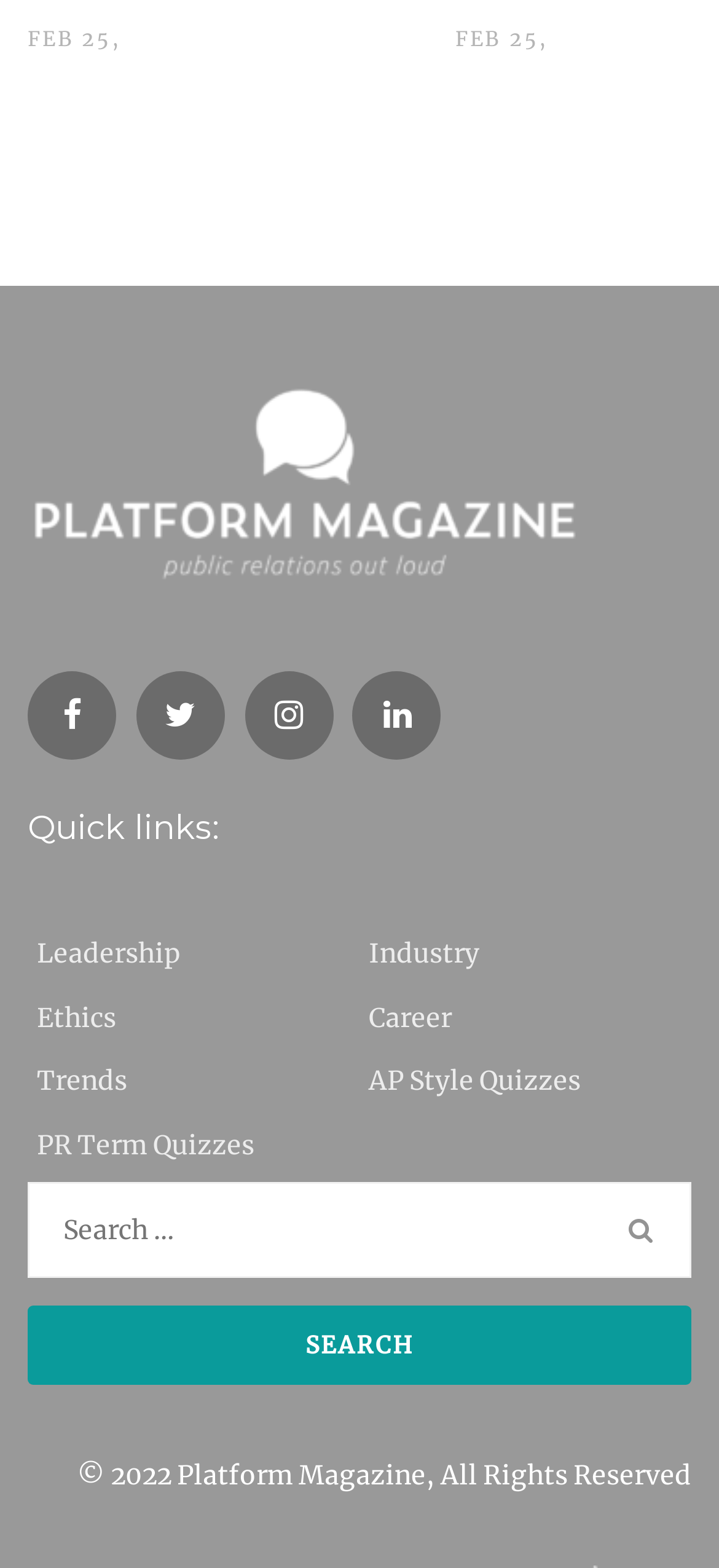Please determine the bounding box coordinates of the area that needs to be clicked to complete this task: 'Search for something'. The coordinates must be four float numbers between 0 and 1, formatted as [left, top, right, bottom].

[0.038, 0.753, 0.962, 0.883]